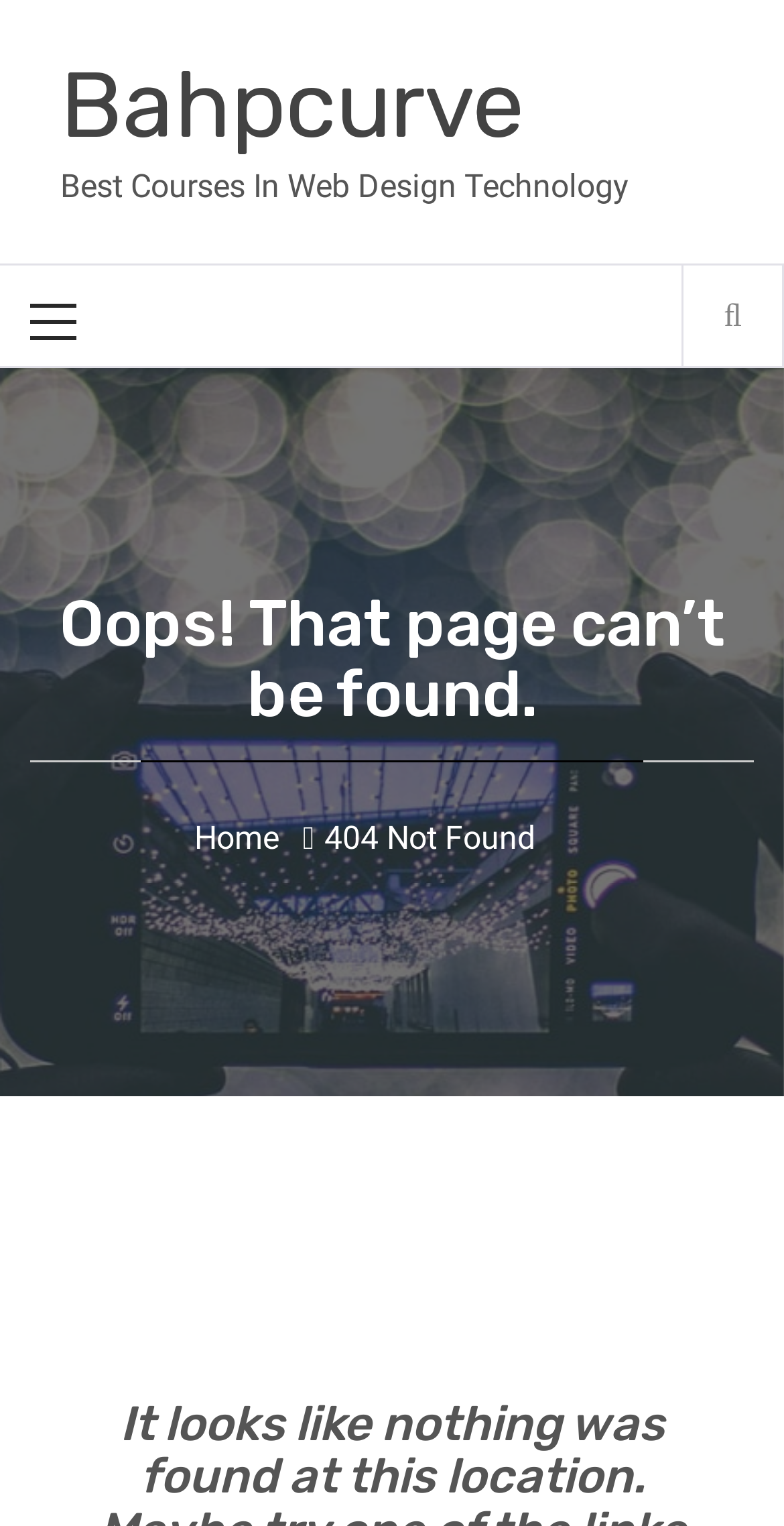Identify the bounding box for the UI element specified in this description: "Home". The coordinates must be four float numbers between 0 and 1, formatted as [left, top, right, bottom].

[0.248, 0.537, 0.386, 0.562]